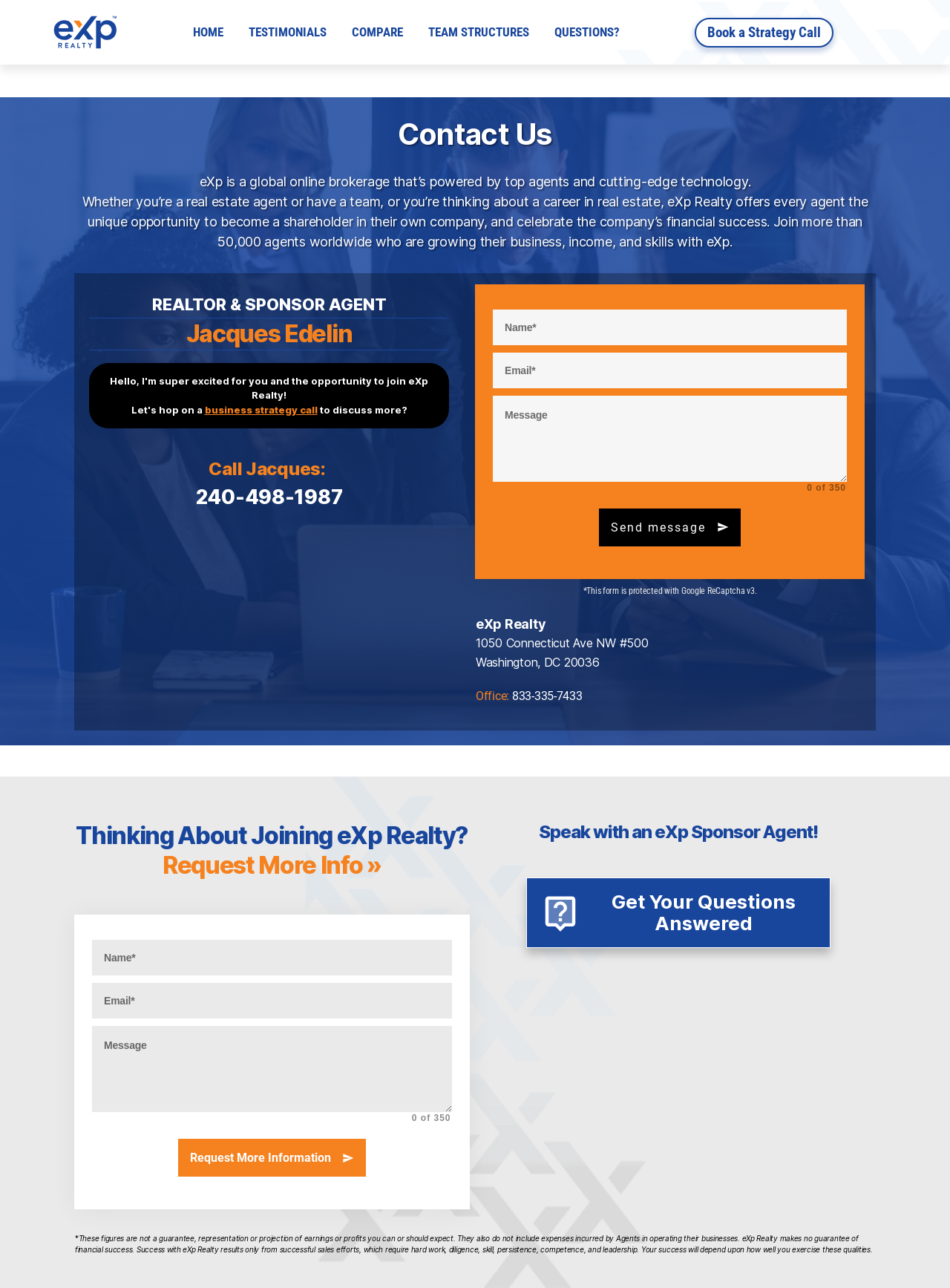Please analyze the image and provide a thorough answer to the question:
What is the address of eXp Realty's office?

I found the answer by looking at the bottom of the webpage, where it lists the address of eXp Realty's office as 1050 Connecticut Ave NW #500, Washington, DC 20036.